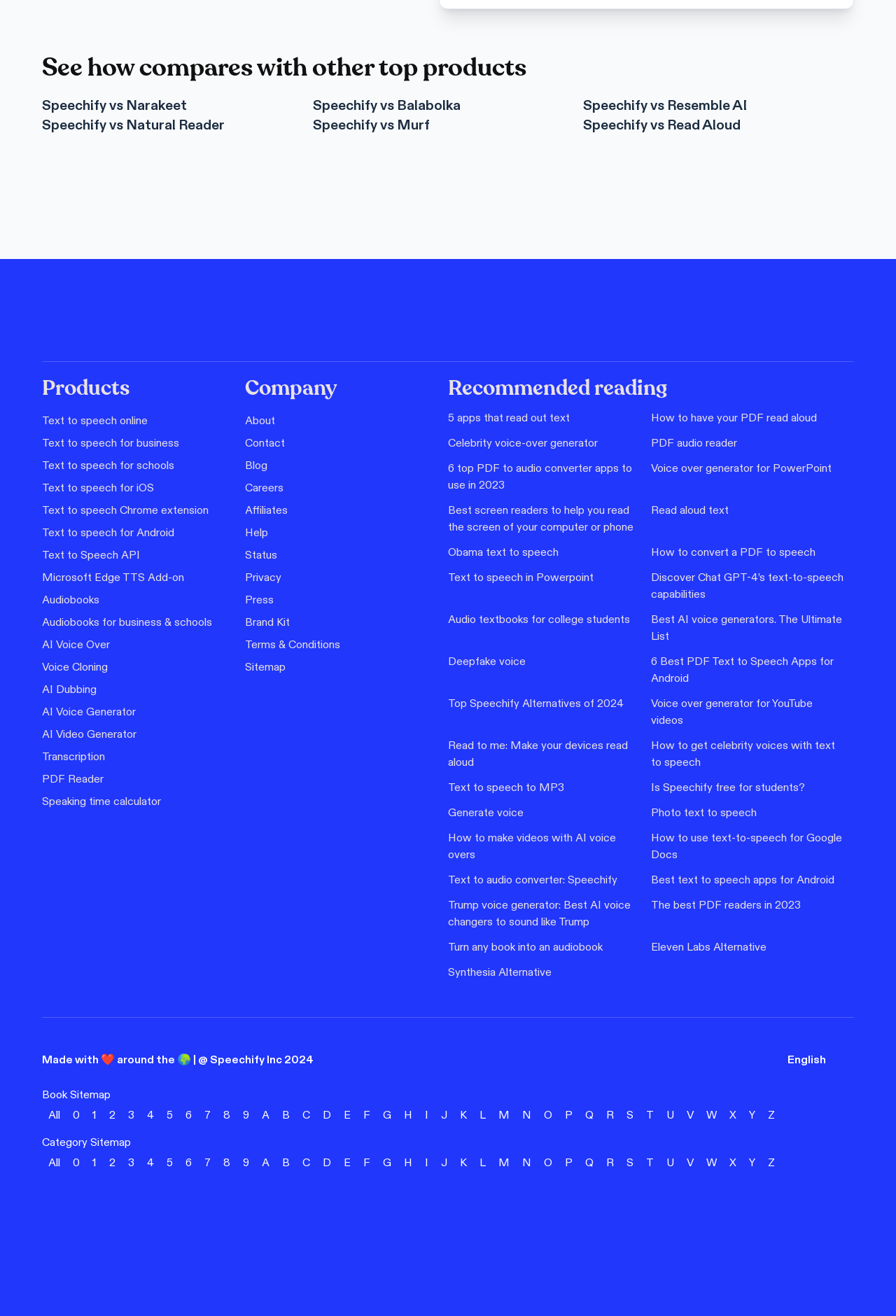Find the bounding box coordinates of the element's region that should be clicked in order to follow the given instruction: "Compare Speechify with other top products". The coordinates should consist of four float numbers between 0 and 1, i.e., [left, top, right, bottom].

[0.047, 0.041, 0.953, 0.062]